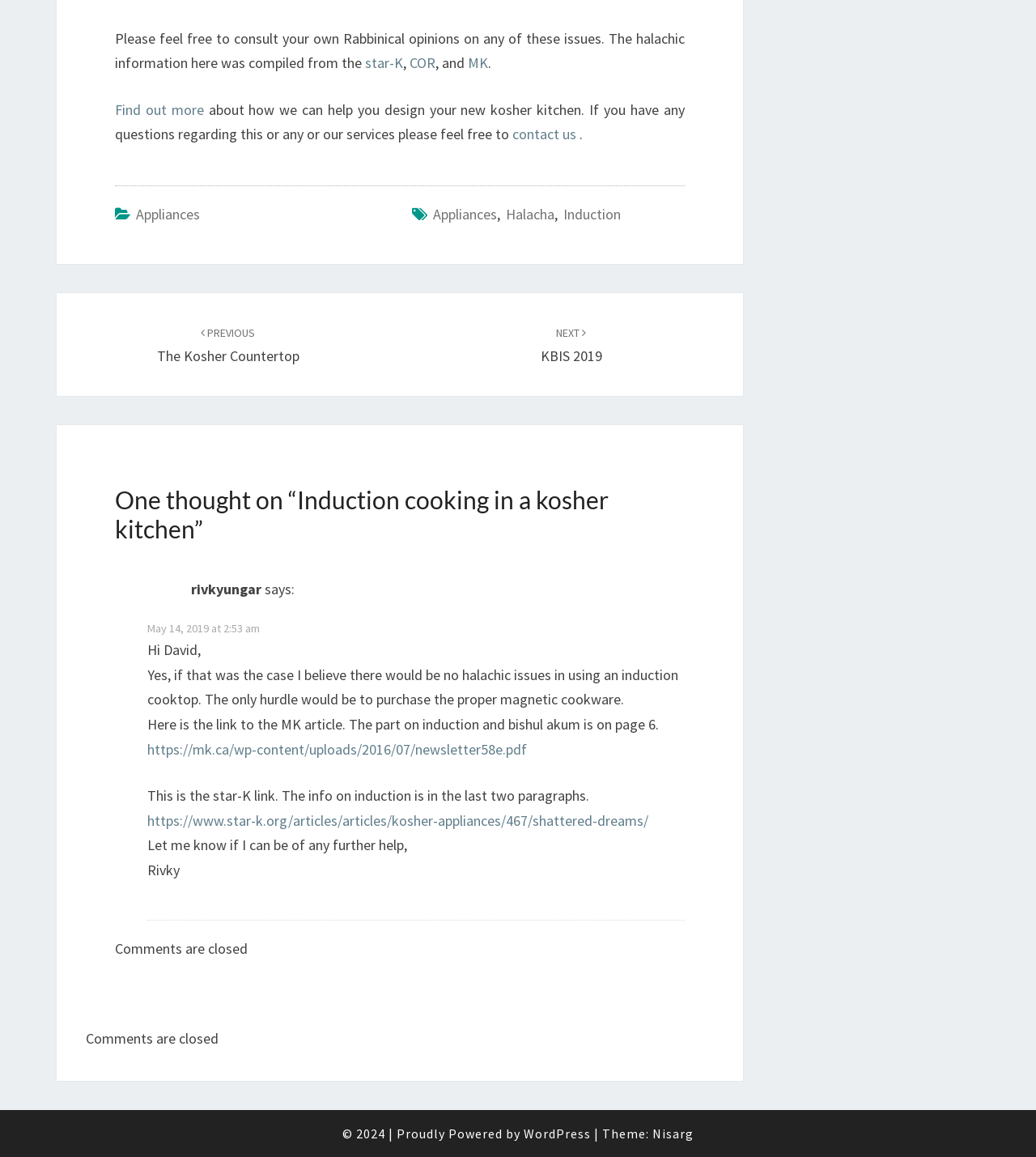Locate and provide the bounding box coordinates for the HTML element that matches this description: "Giving to UM".

None